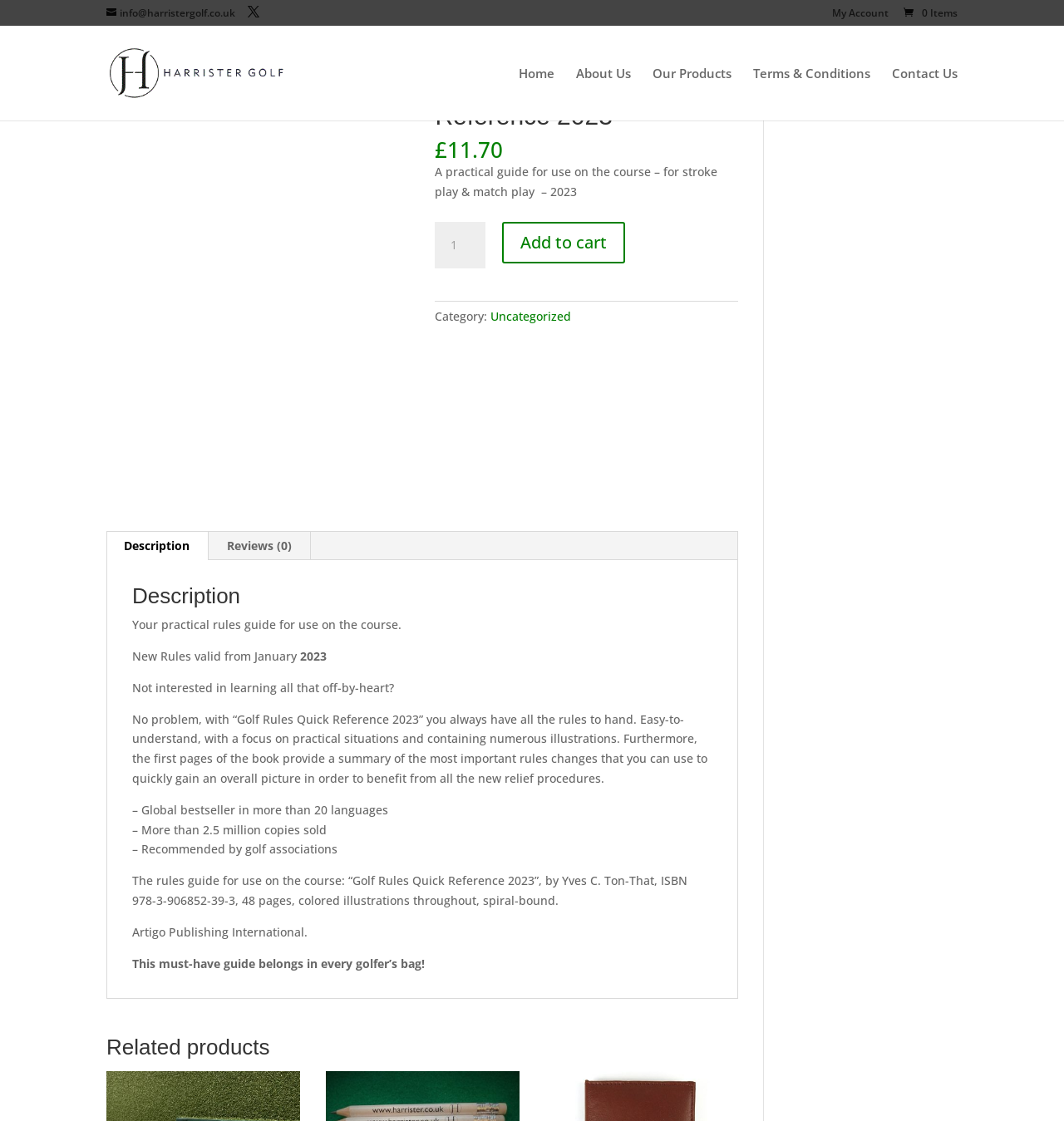What is the category of the Golf Rules Quick Reference 2023?
Please elaborate on the answer to the question with detailed information.

The category of the Golf Rules Quick Reference 2023 can be found on the webpage, specifically in the product details section. The category is mentioned as 'Uncategorized', which is a link element on the webpage.